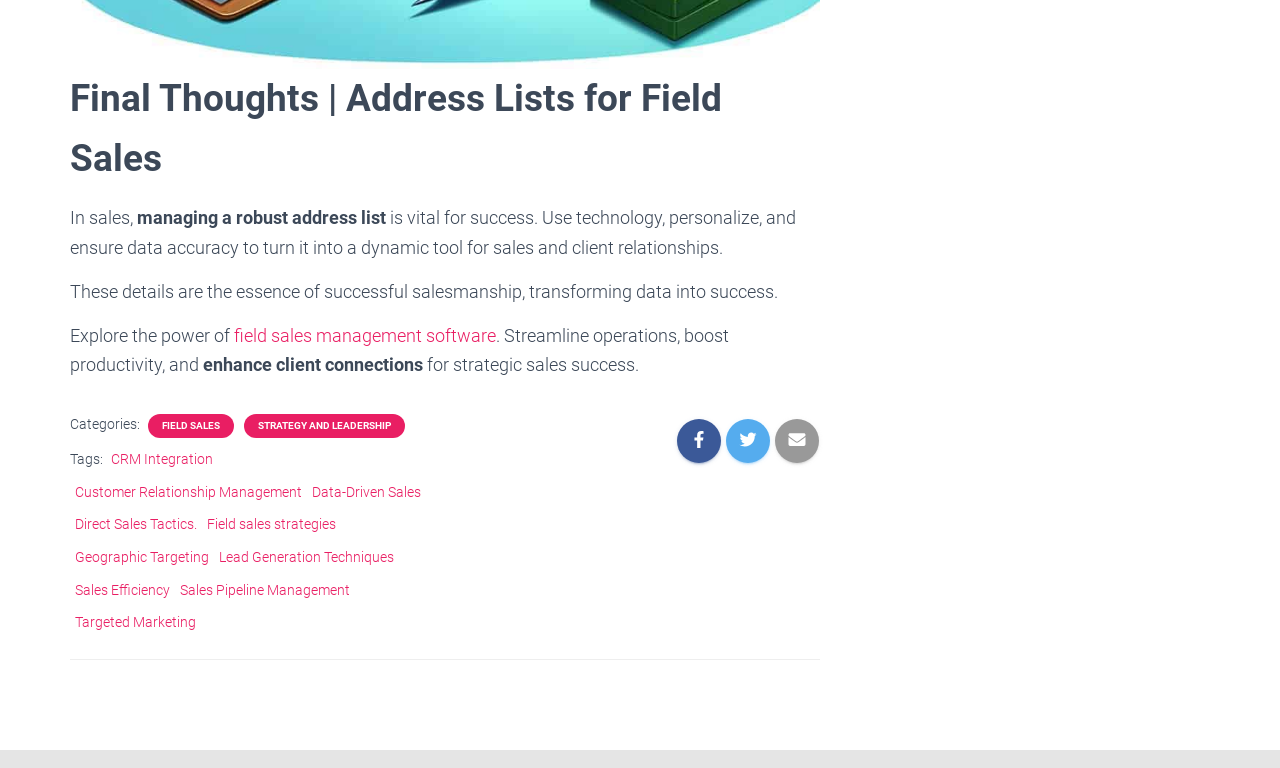What categories does the webpage fall under? Analyze the screenshot and reply with just one word or a short phrase.

FIELD SALES, STRATEGY AND LEADERSHIP